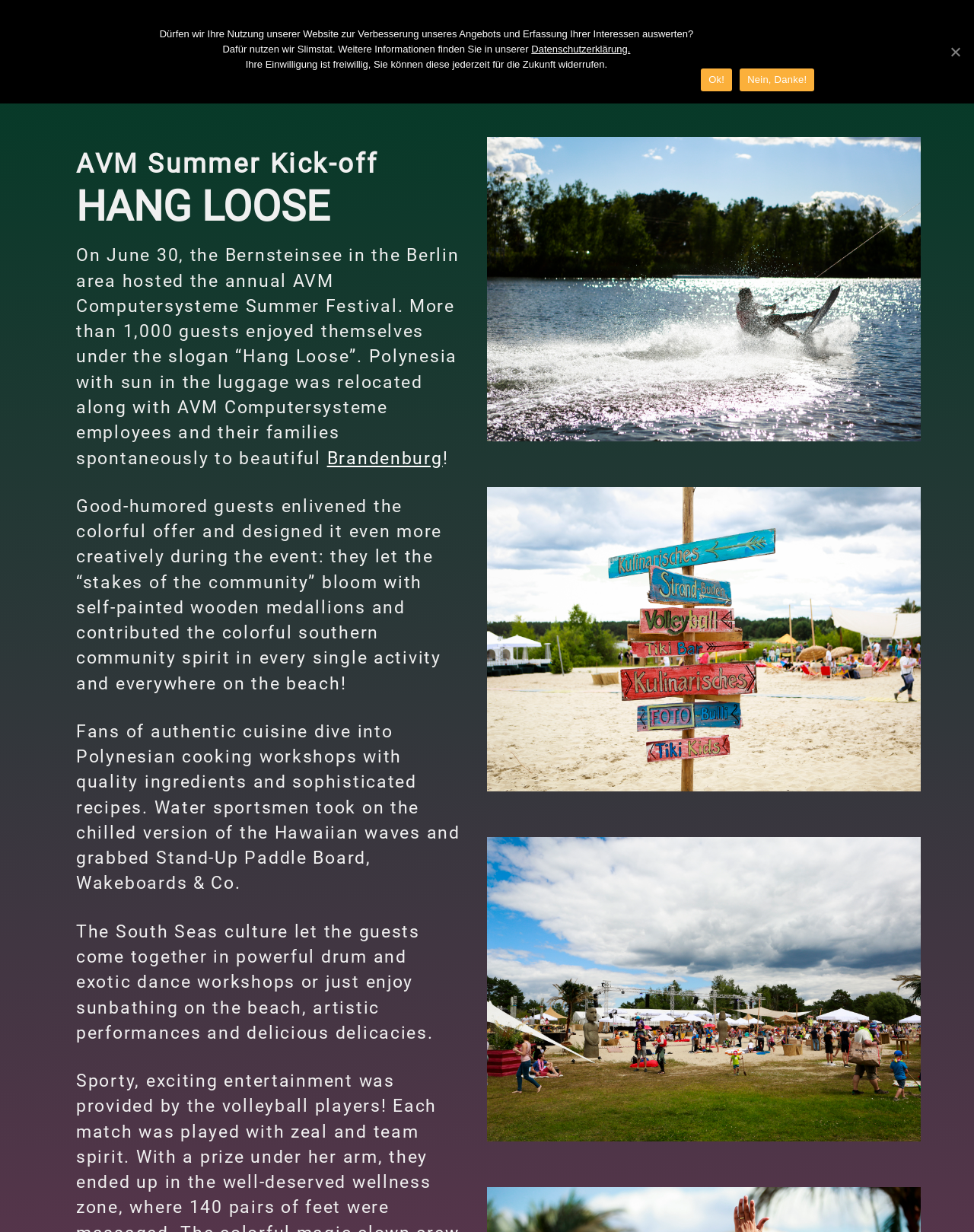Use a single word or phrase to answer the question: 
What is the name of the event management company?

prio Event Management